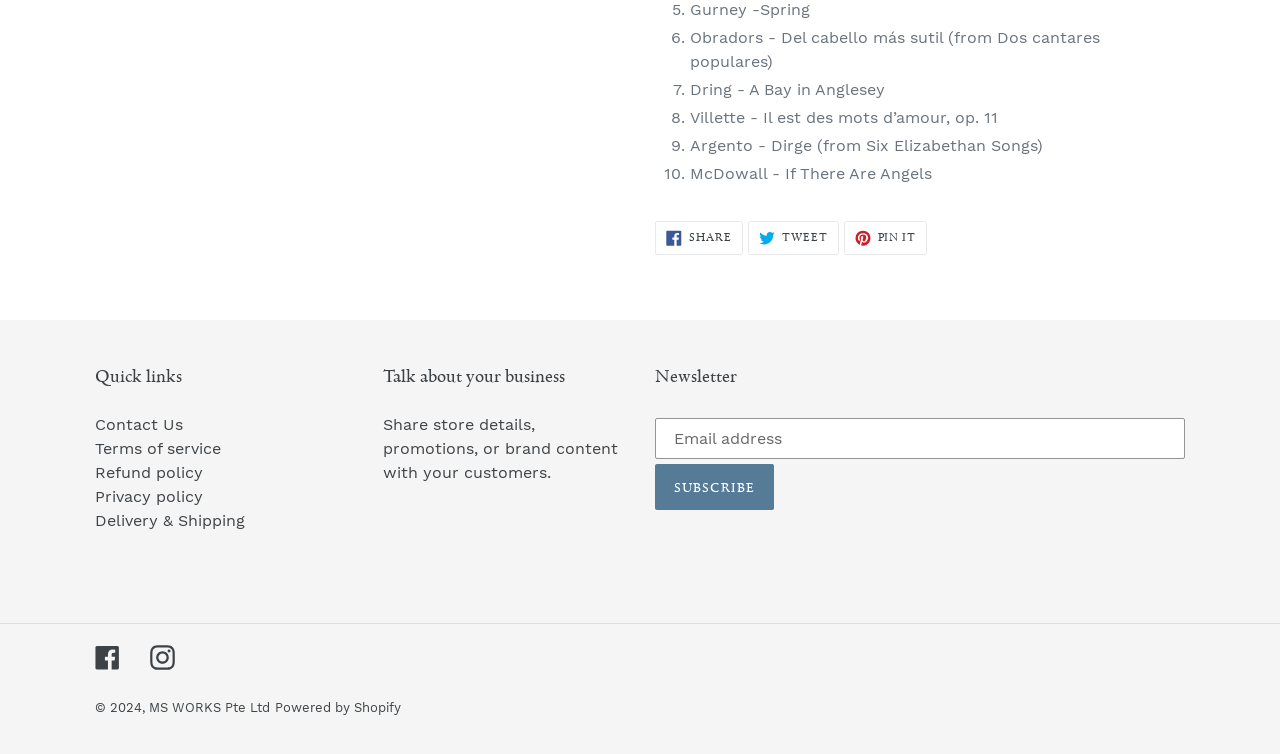What is the company name in the copyright section?
Answer the question using a single word or phrase, according to the image.

MS WORKS Pte Ltd